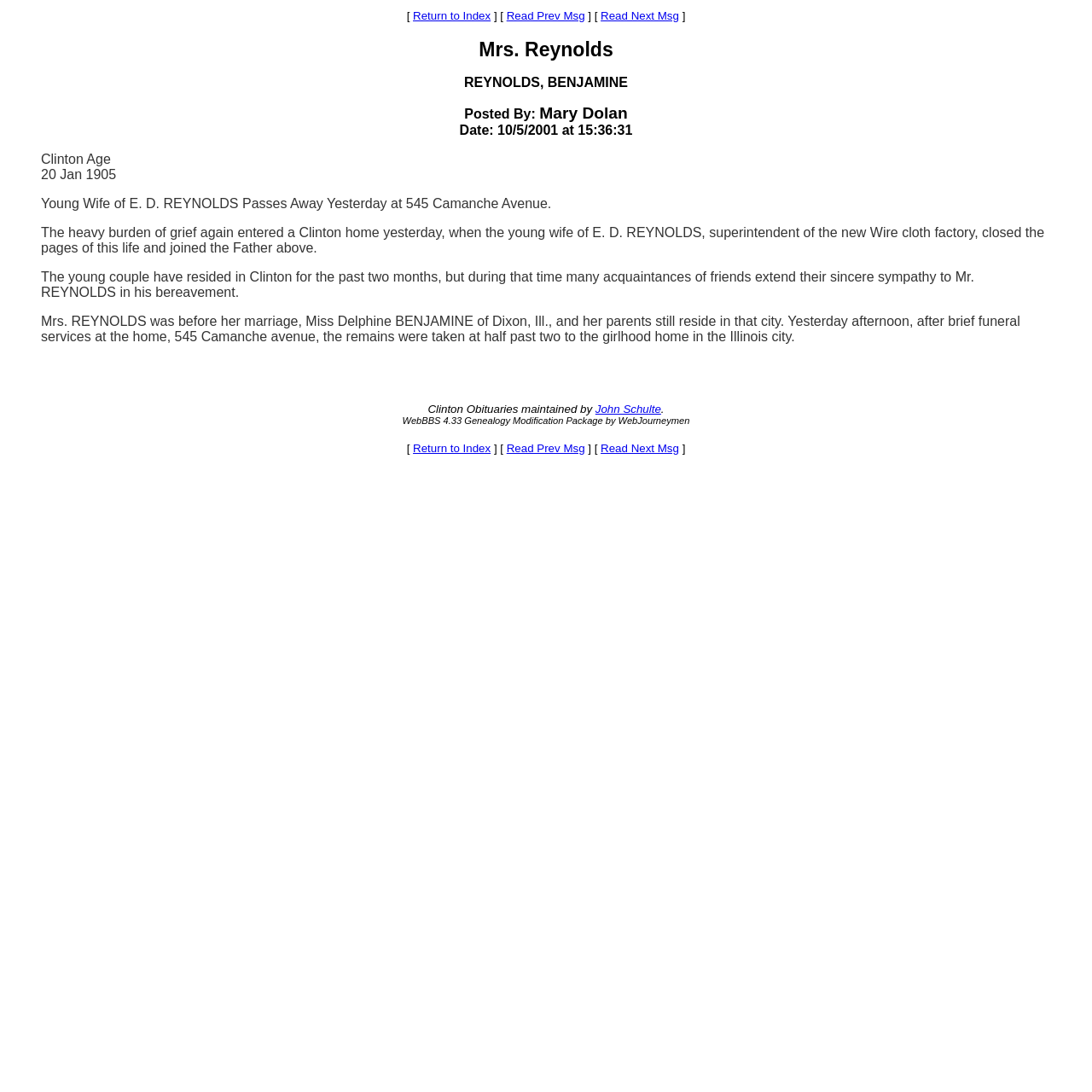Please give a succinct answer using a single word or phrase:
What is the name of the young wife who passed away?

Mrs. Reynolds